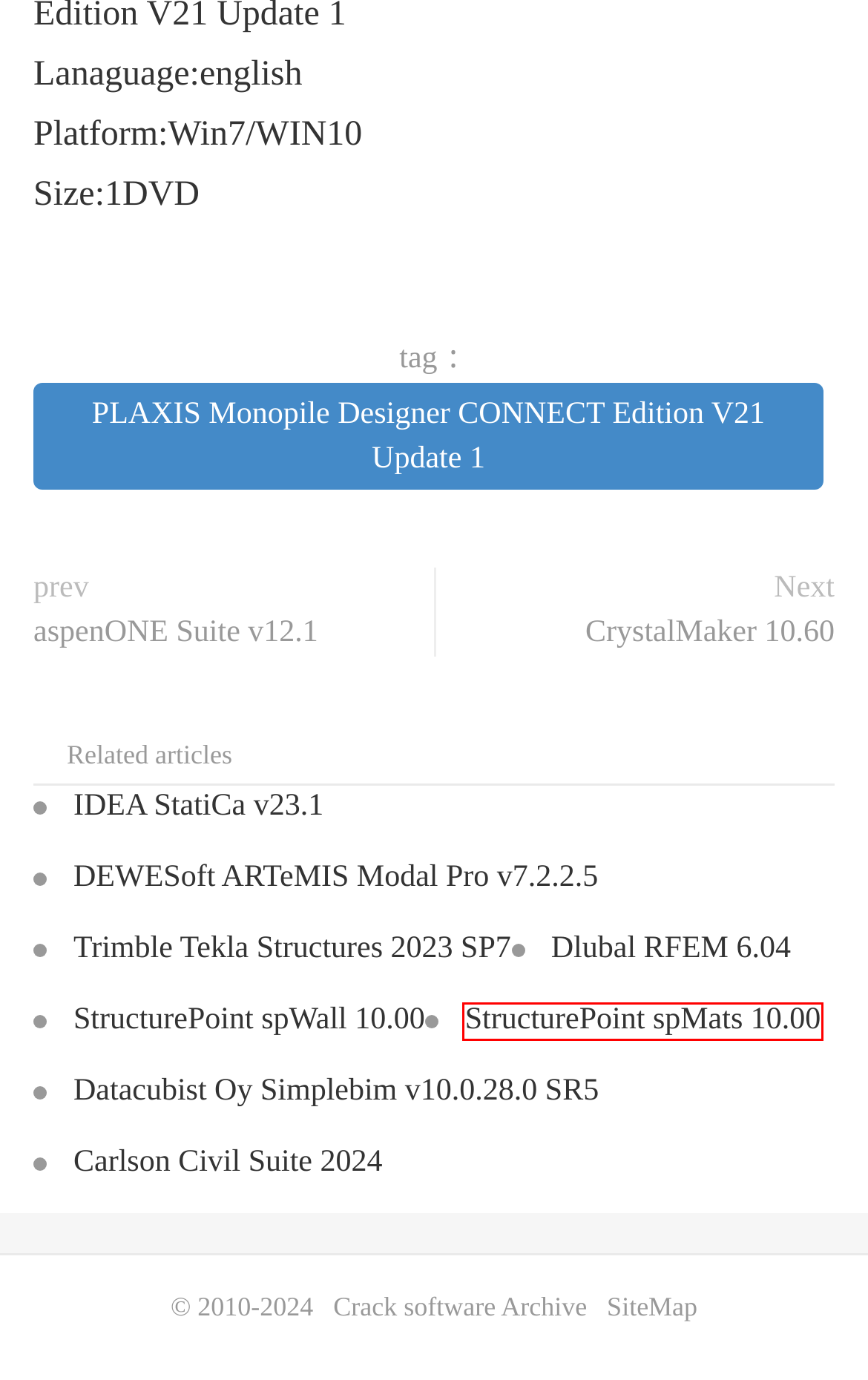Review the webpage screenshot and focus on the UI element within the red bounding box. Select the best-matching webpage description for the new webpage that follows after clicking the highlighted element. Here are the candidates:
A. Datacubist Oy Simplebim v10.0.28.0 SR5-Crack software Archive
B. Trimble Tekla Structures 2023 SP7-Crack software Archive
C. aspenONE Suite v12.1-Crack software Archive
D. DEWESoft ARTeMIS Modal Pro v7.2.2.5-Crack software Archive
E. IDEA StatiCa v23.1-Crack software Archive
F. Carlson Civil Suite 2024-Crack software Archive
G. Dlubal RFEM 6.04-Crack software Archive
H. StructurePoint spMats 10.00-Crack software Archive

H